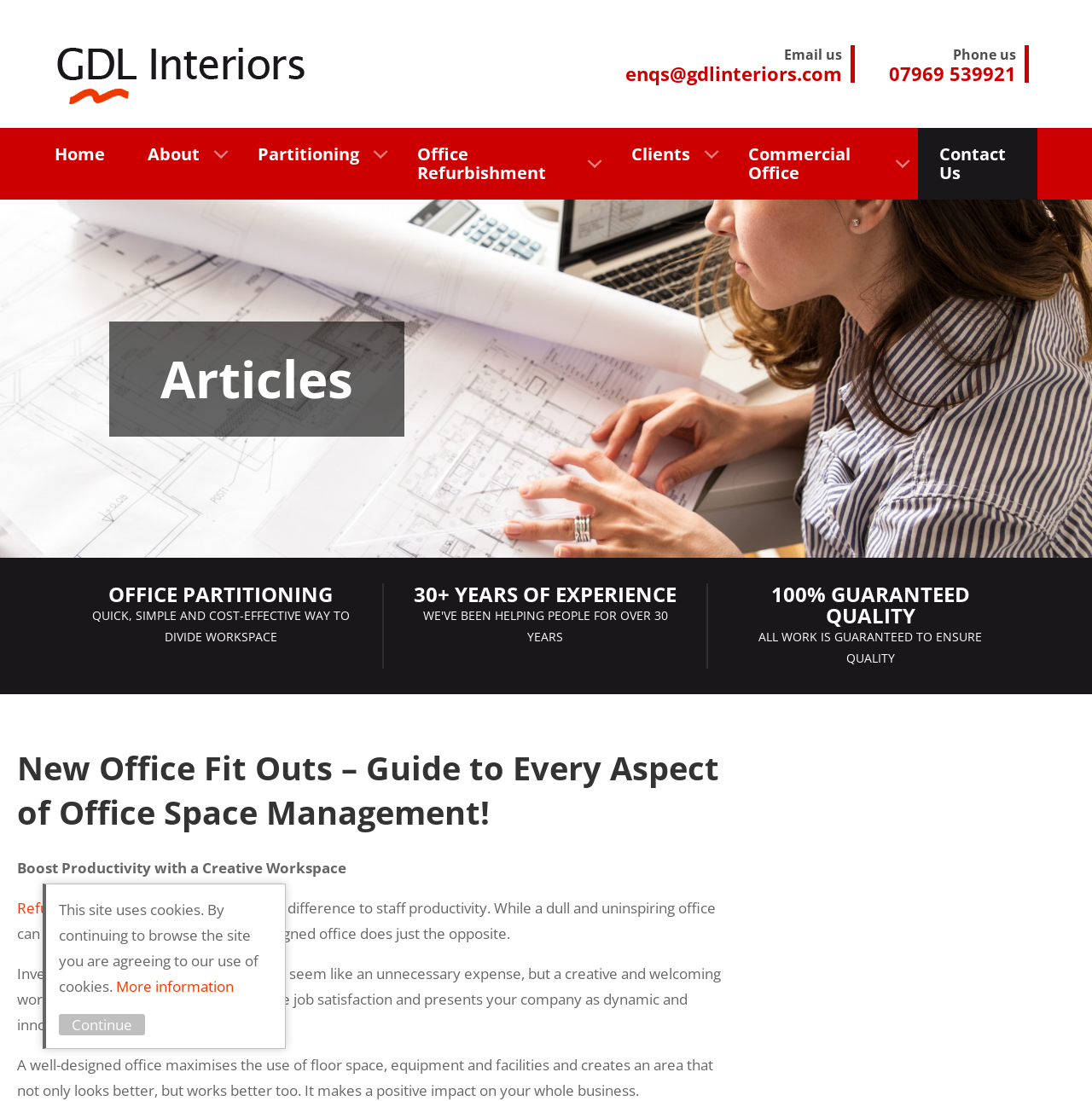Can you show the bounding box coordinates of the region to click on to complete the task described in the instruction: "Read more about office partitioning"?

[0.099, 0.527, 0.305, 0.552]